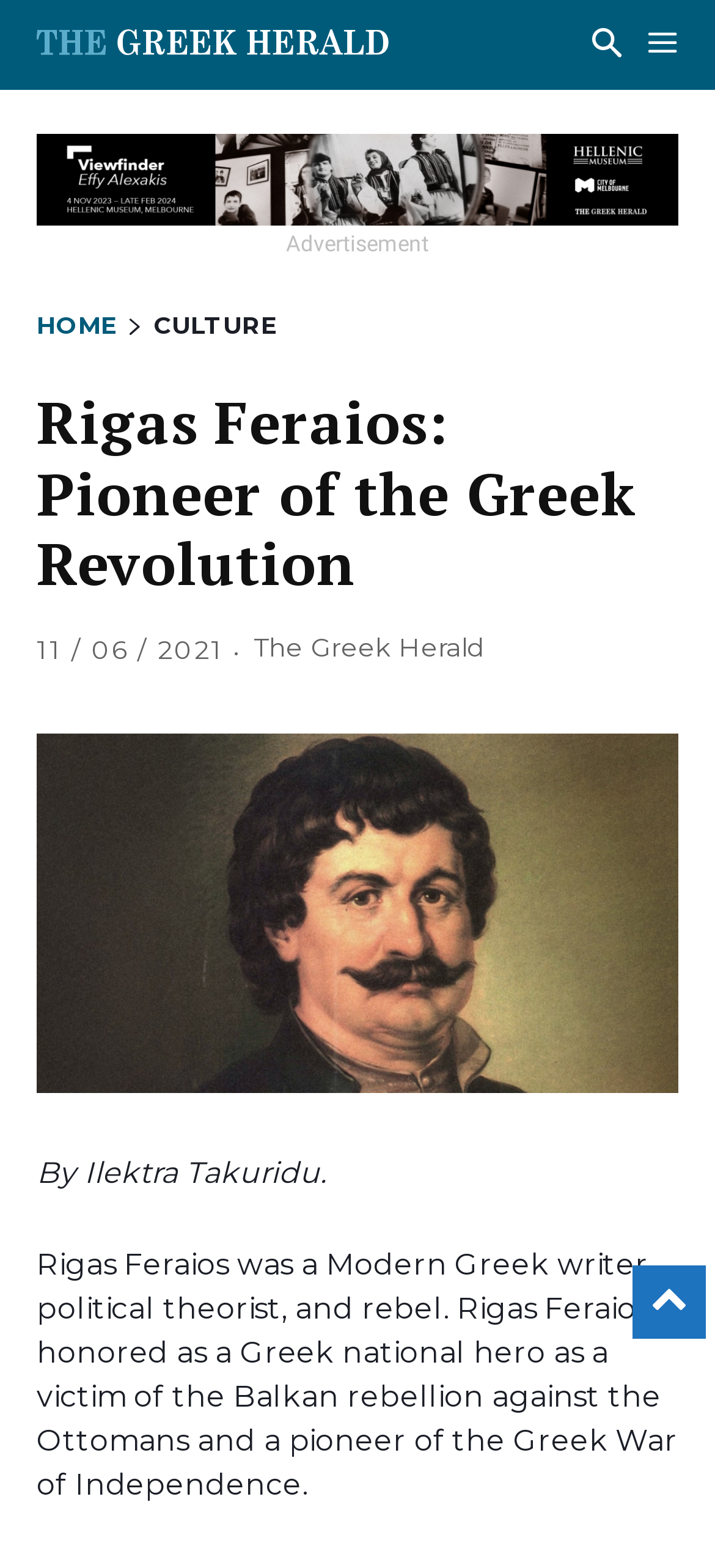What is Rigas Feraios honored as?
Carefully analyze the image and provide a thorough answer to the question.

I found the answer by reading the text in the webpage, specifically the sentence 'Rigas Feraios is honored as a Greek national hero...' which mentions what Rigas Feraios is honored as.